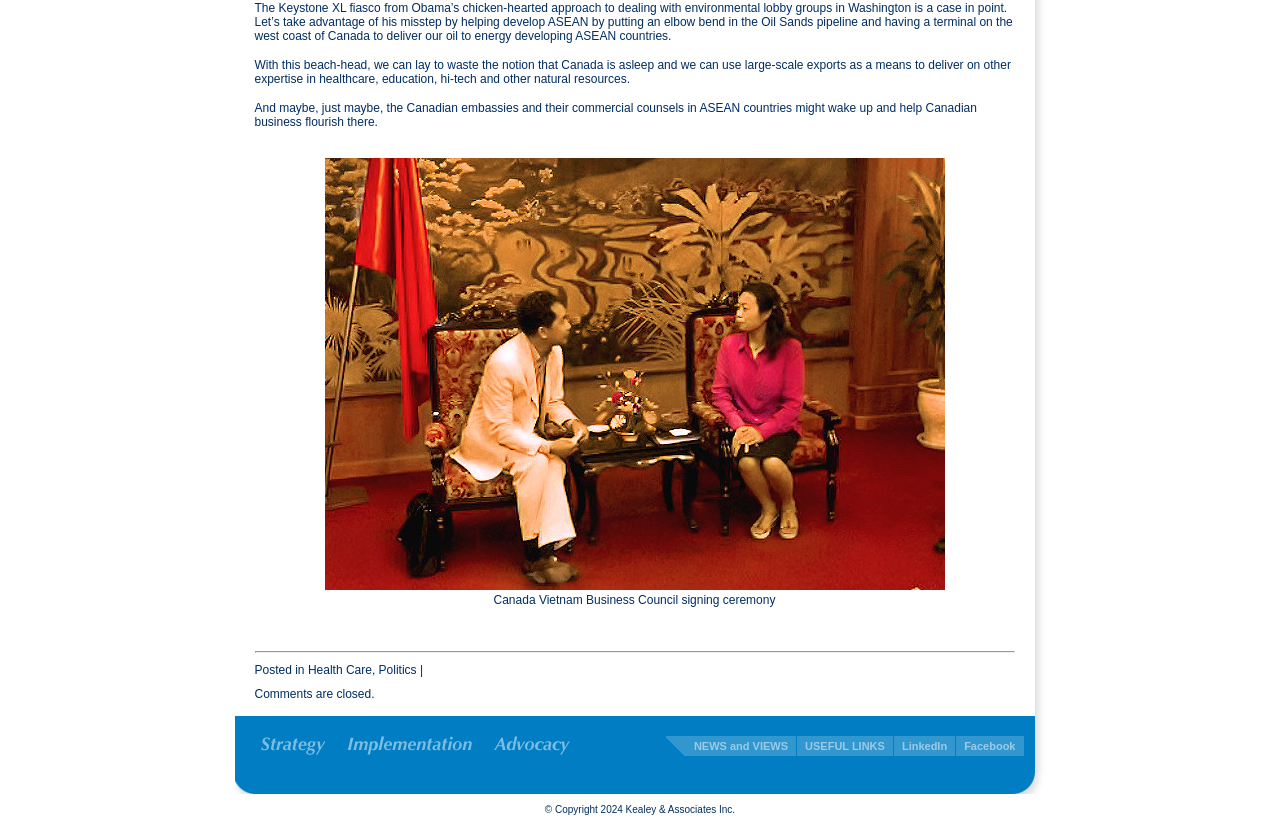For the following element description, predict the bounding box coordinates in the format (top-left x, top-left y, bottom-right x, bottom-right y). All values should be floating point numbers between 0 and 1. Description: alt="Strategy"

[0.203, 0.907, 0.255, 0.924]